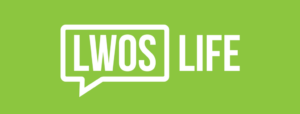What is the font color of 'LWOS'?
Please provide a comprehensive answer based on the visual information in the image.

According to the caption, the logo is designed with modern typography, where 'LWOS' is prominently displayed in bold white letters, indicating that the font color of 'LWOS' is white.